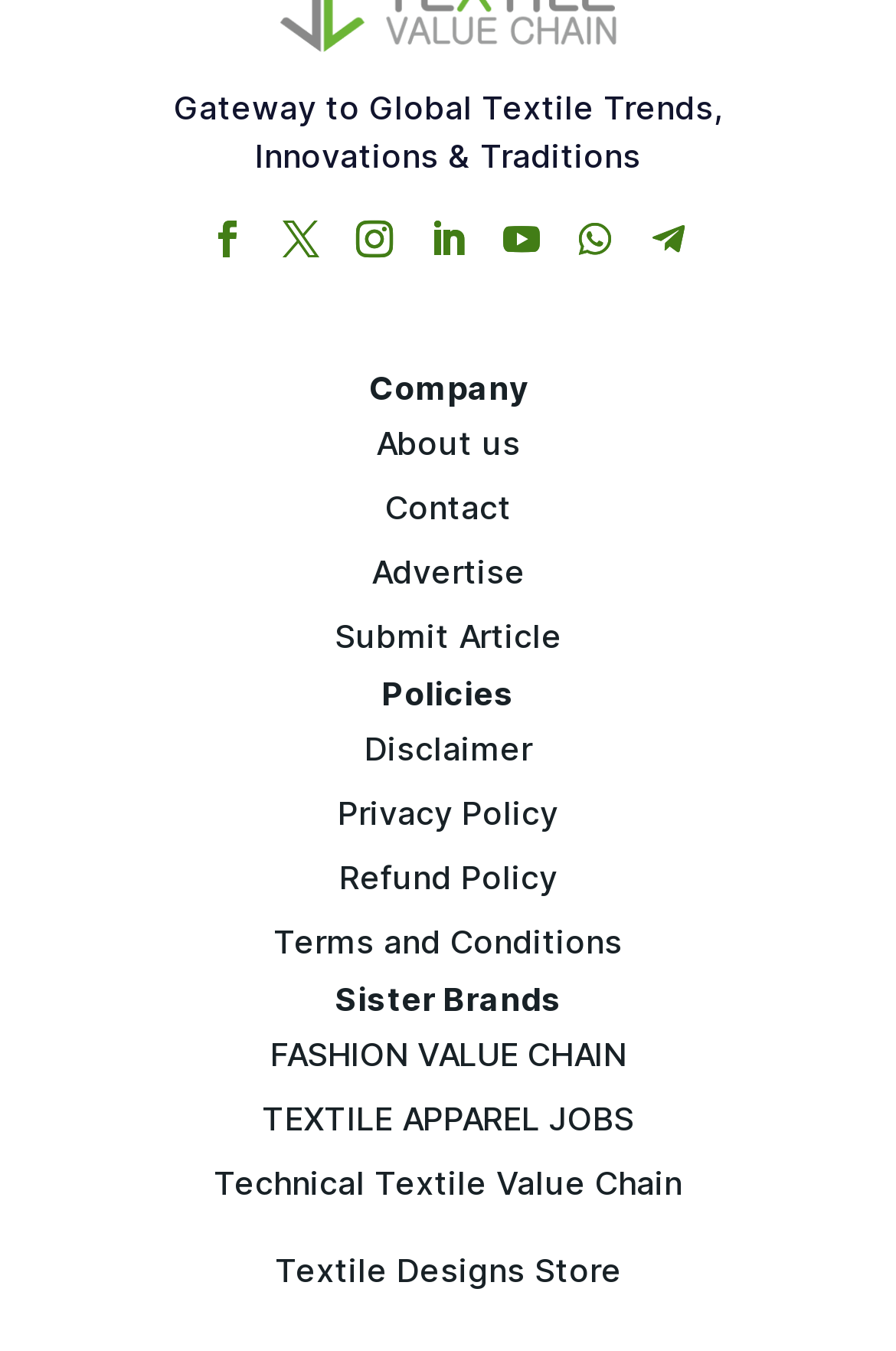Determine the bounding box coordinates of the clickable region to execute the instruction: "View FASHION VALUE CHAIN". The coordinates should be four float numbers between 0 and 1, denoted as [left, top, right, bottom].

[0.301, 0.766, 0.699, 0.795]